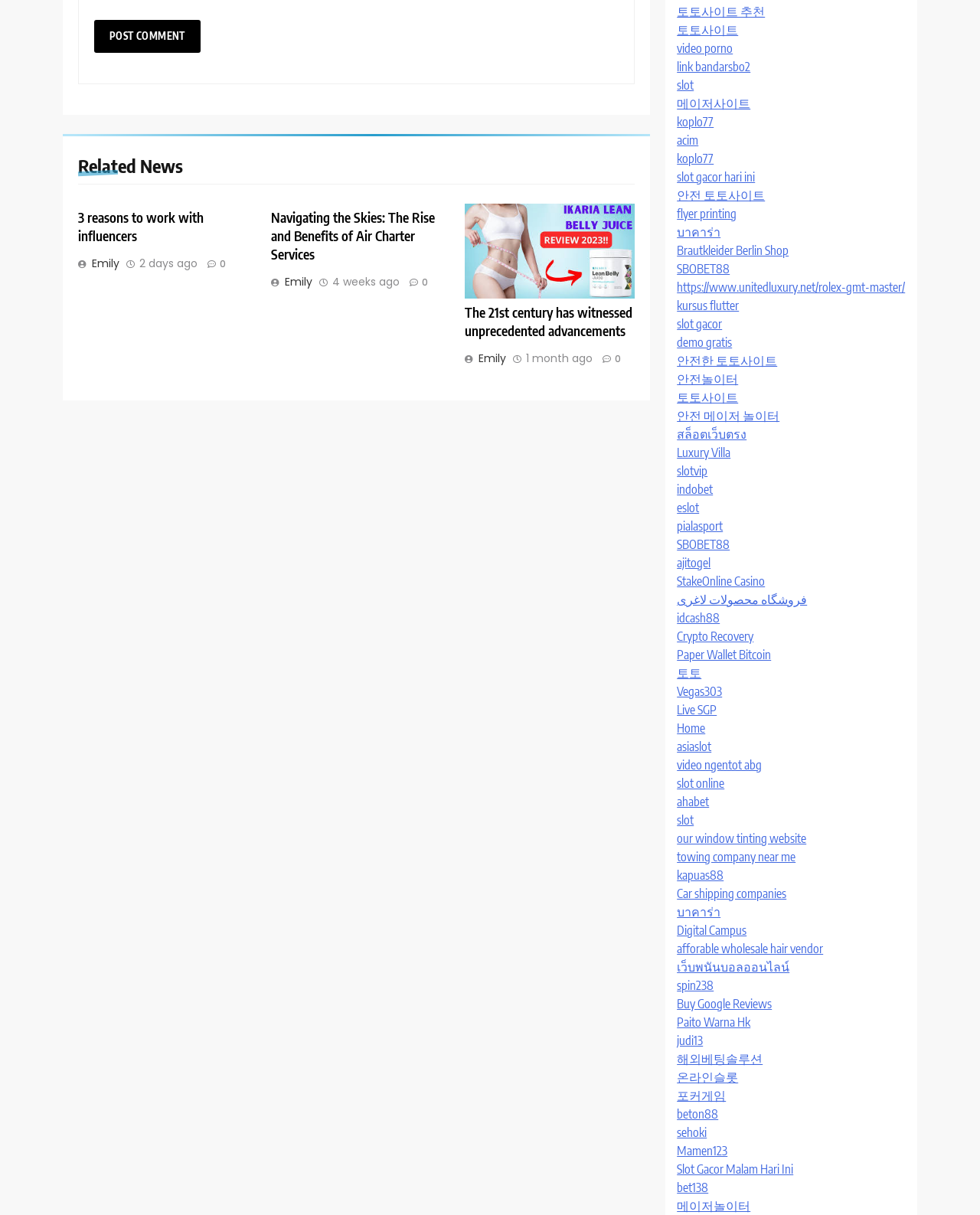Determine the bounding box coordinates for the clickable element required to fulfill the instruction: "Read 3 reasons to work with influencers". Provide the coordinates as four float numbers between 0 and 1, i.e., [left, top, right, bottom].

[0.08, 0.172, 0.208, 0.201]